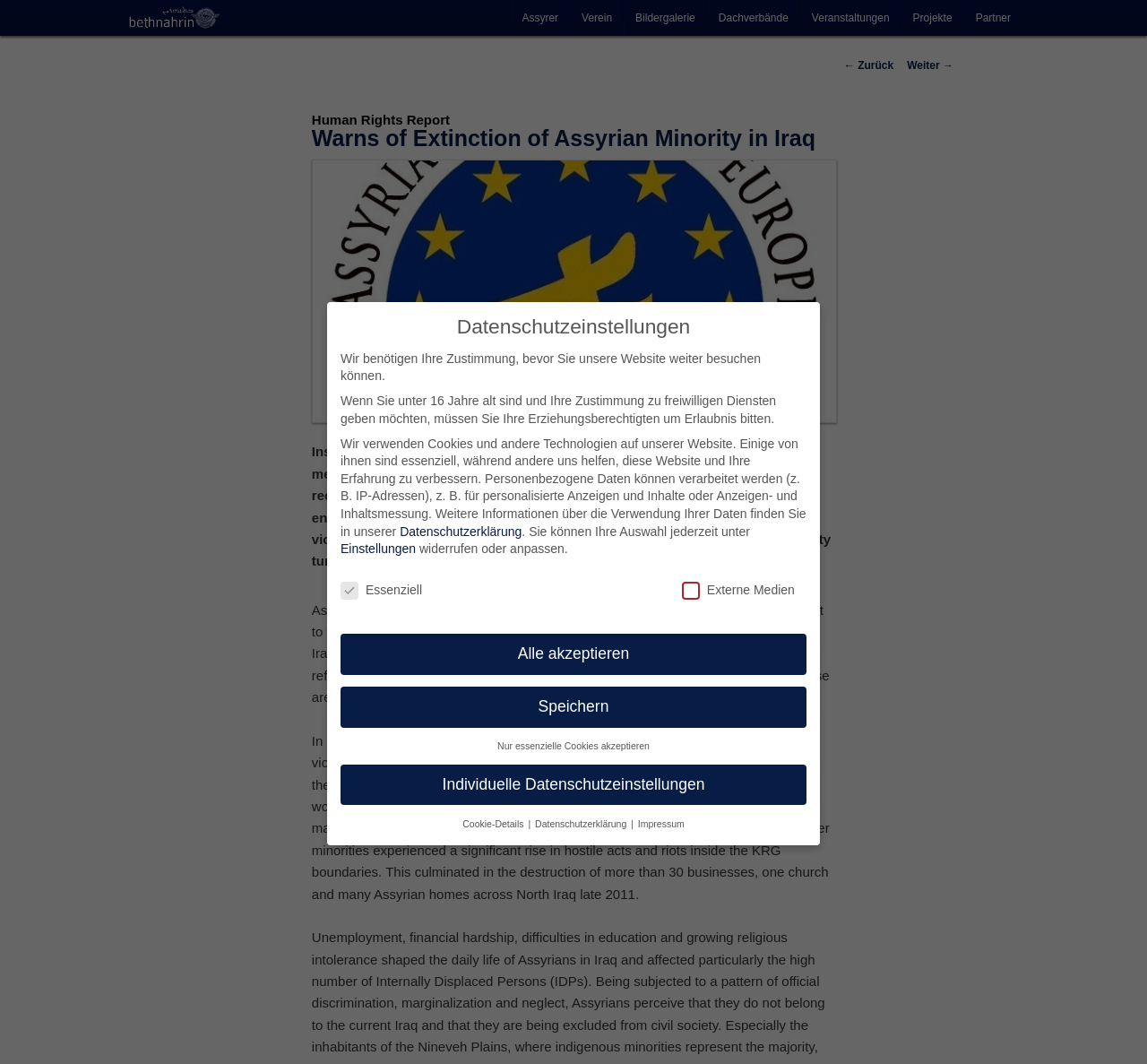How many businesses were destroyed in North Iraq late 2011?
Using the visual information, reply with a single word or short phrase.

More than 30